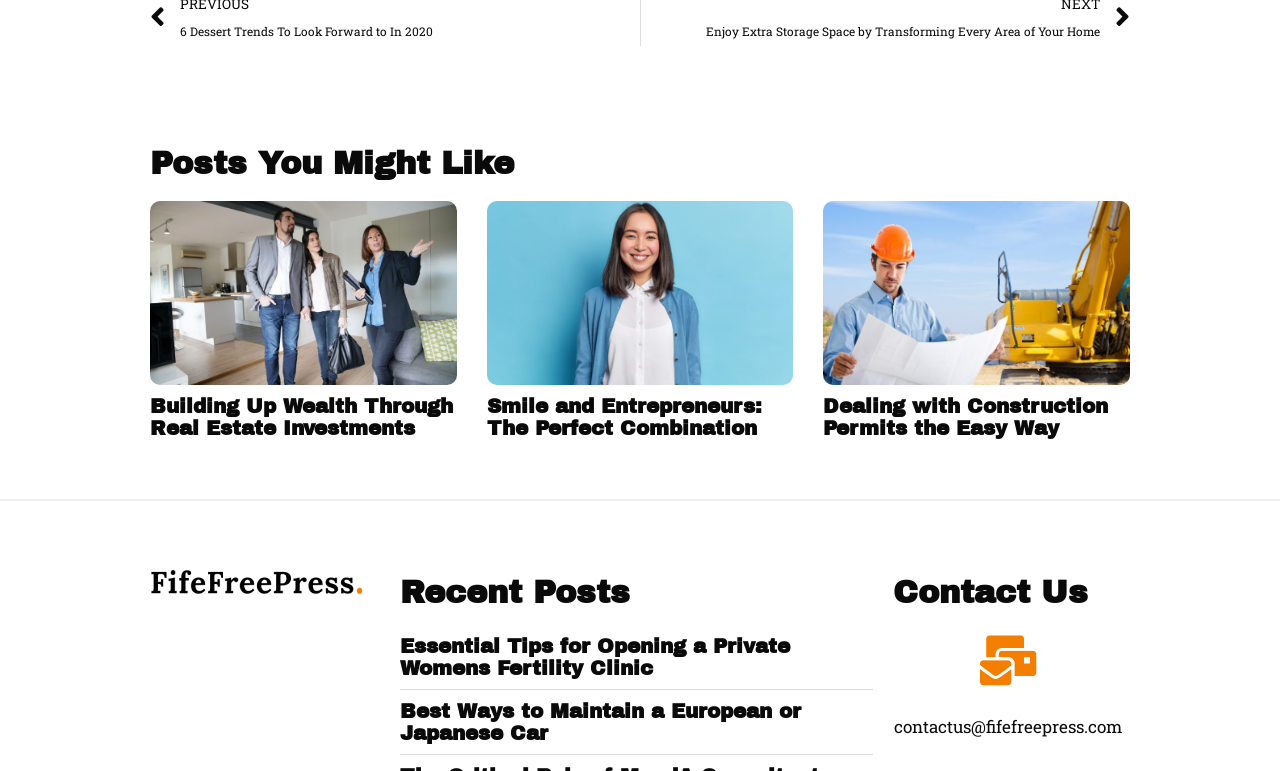What is the image description of the third article?
Look at the image and answer with only one word or phrase.

construction employee